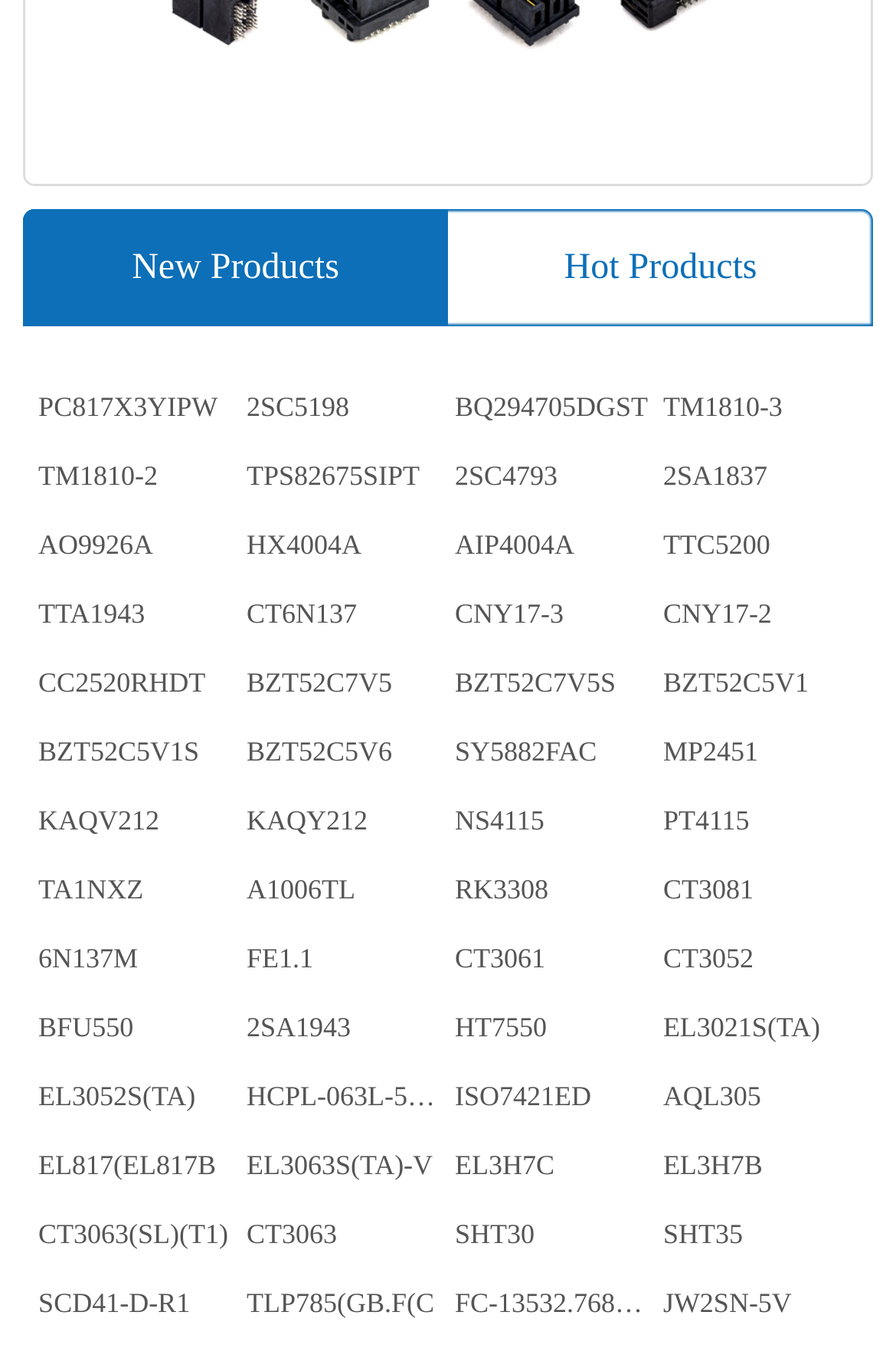Are the products listed in any particular order?
By examining the image, provide a one-word or phrase answer.

No